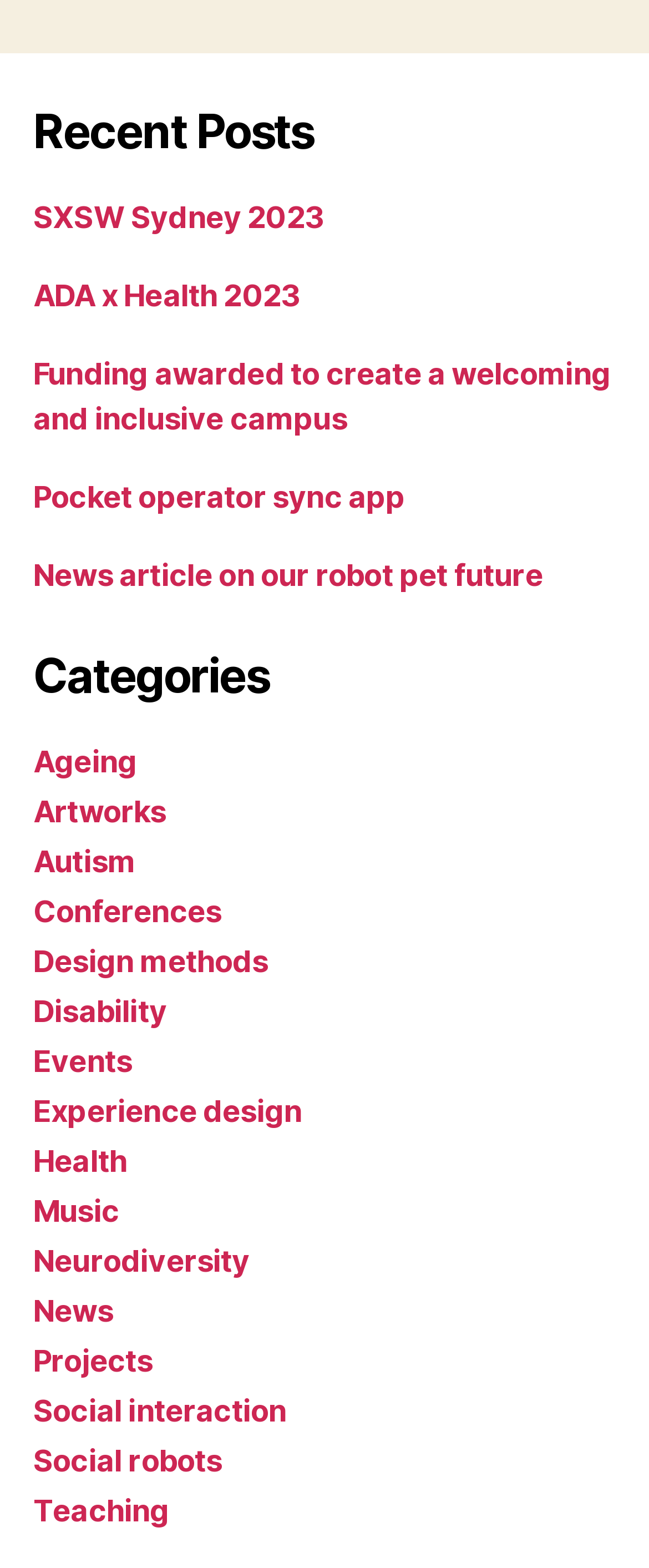How many categories are there?
Answer the question with a single word or phrase, referring to the image.

19